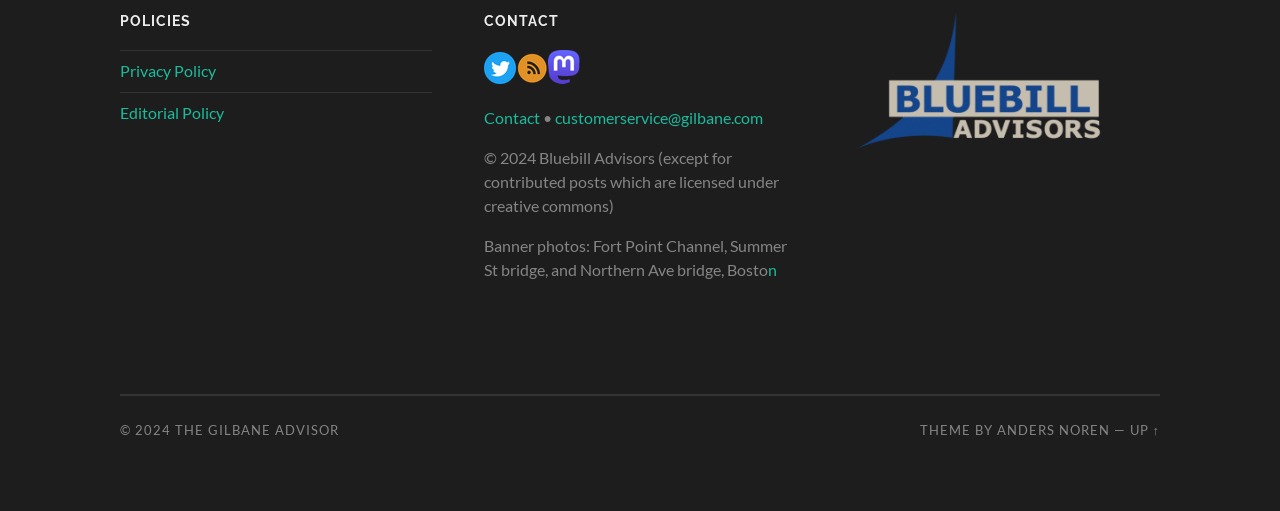Answer the question using only one word or a concise phrase: What is the email address for customer service?

customerservice@gilbane.com